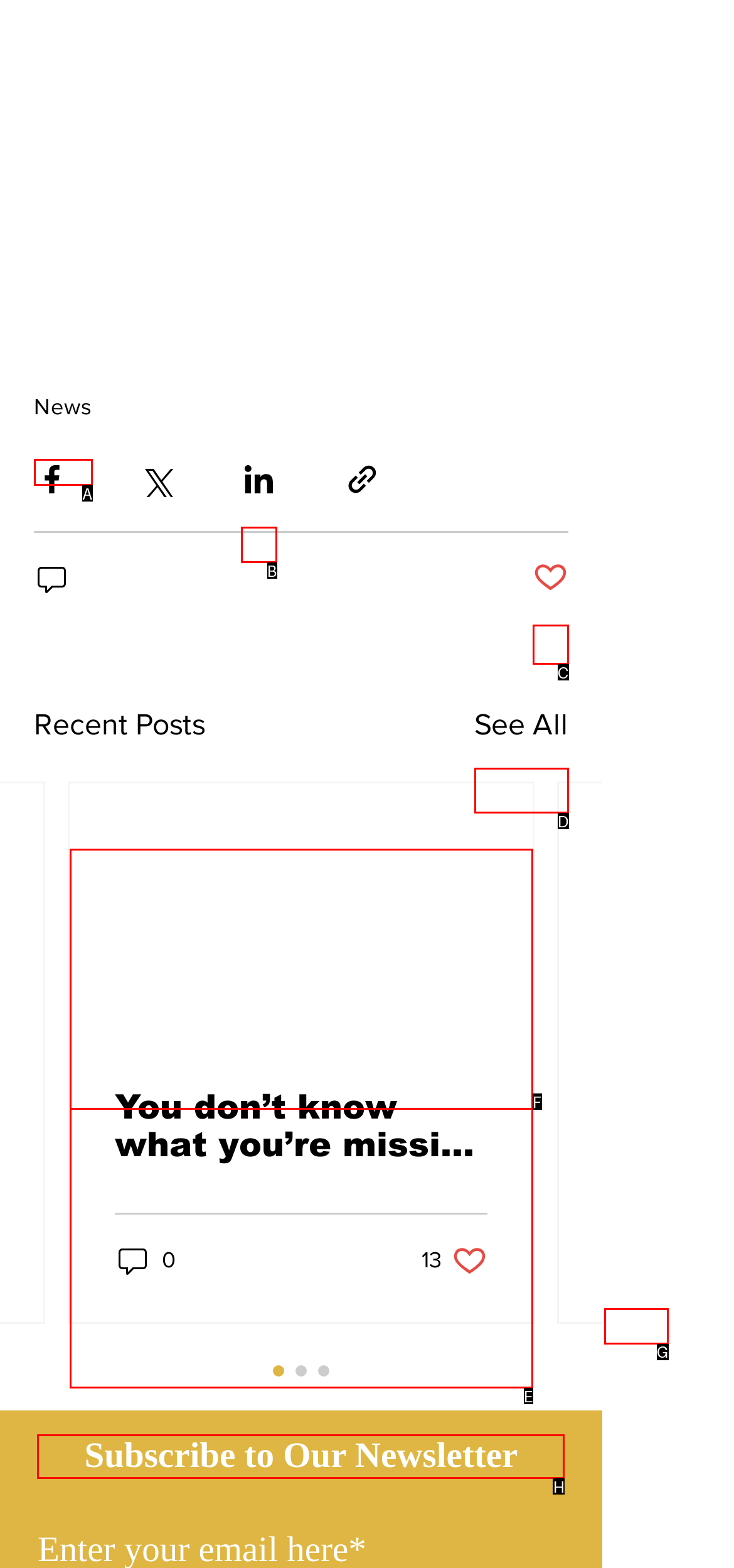Provide the letter of the HTML element that you need to click on to perform the task: Subscribe to the newsletter.
Answer with the letter corresponding to the correct option.

H